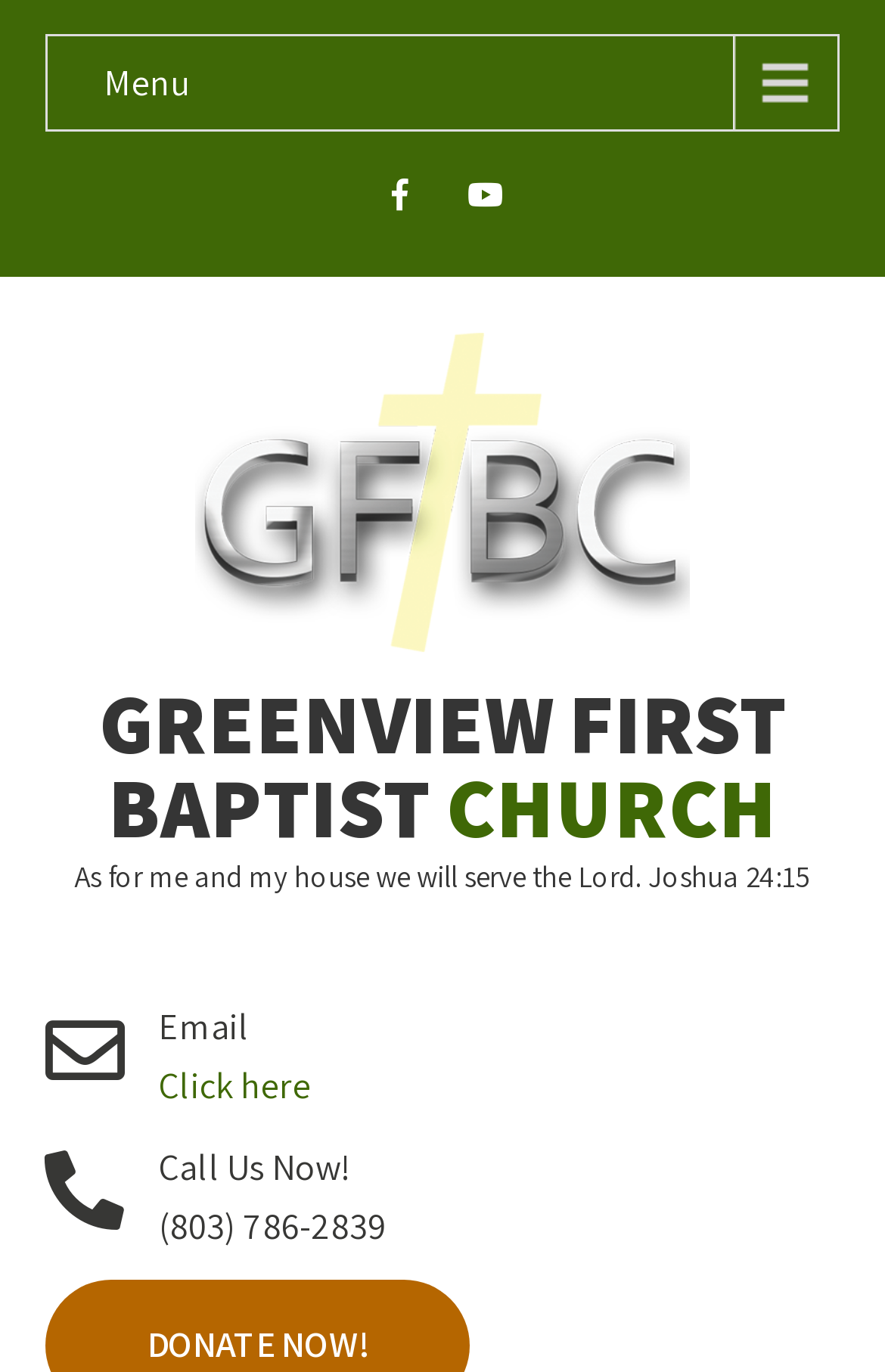Provide the bounding box coordinates of the UI element that matches the description: "Click here".

[0.179, 0.774, 0.351, 0.809]